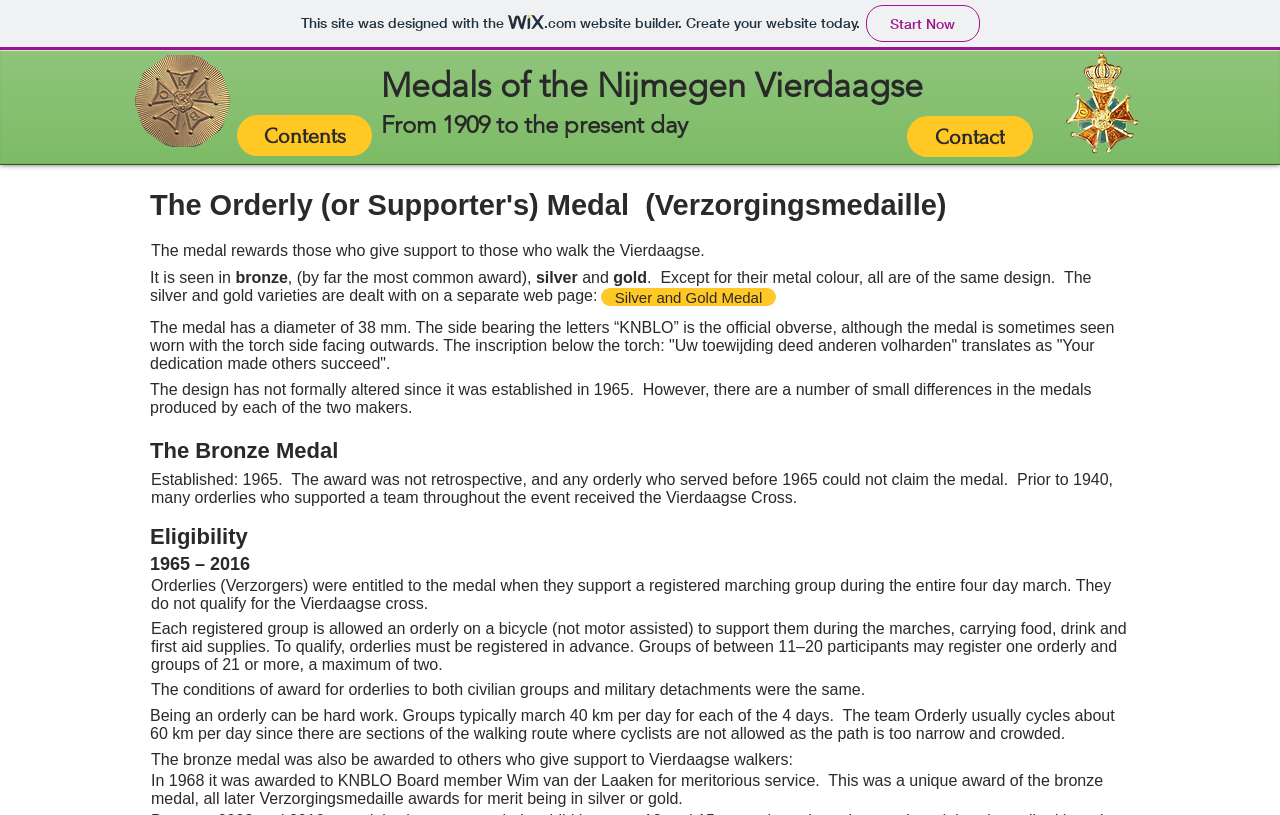How many orderlies can a group of 21 or more participants register?
Examine the image closely and answer the question with as much detail as possible.

The webpage mentions that 'Groups of between 11–20 participants may register one orderly and groups of 21 or more, a maximum of two.' which suggests that a group of 21 or more participants can register two orderlies.